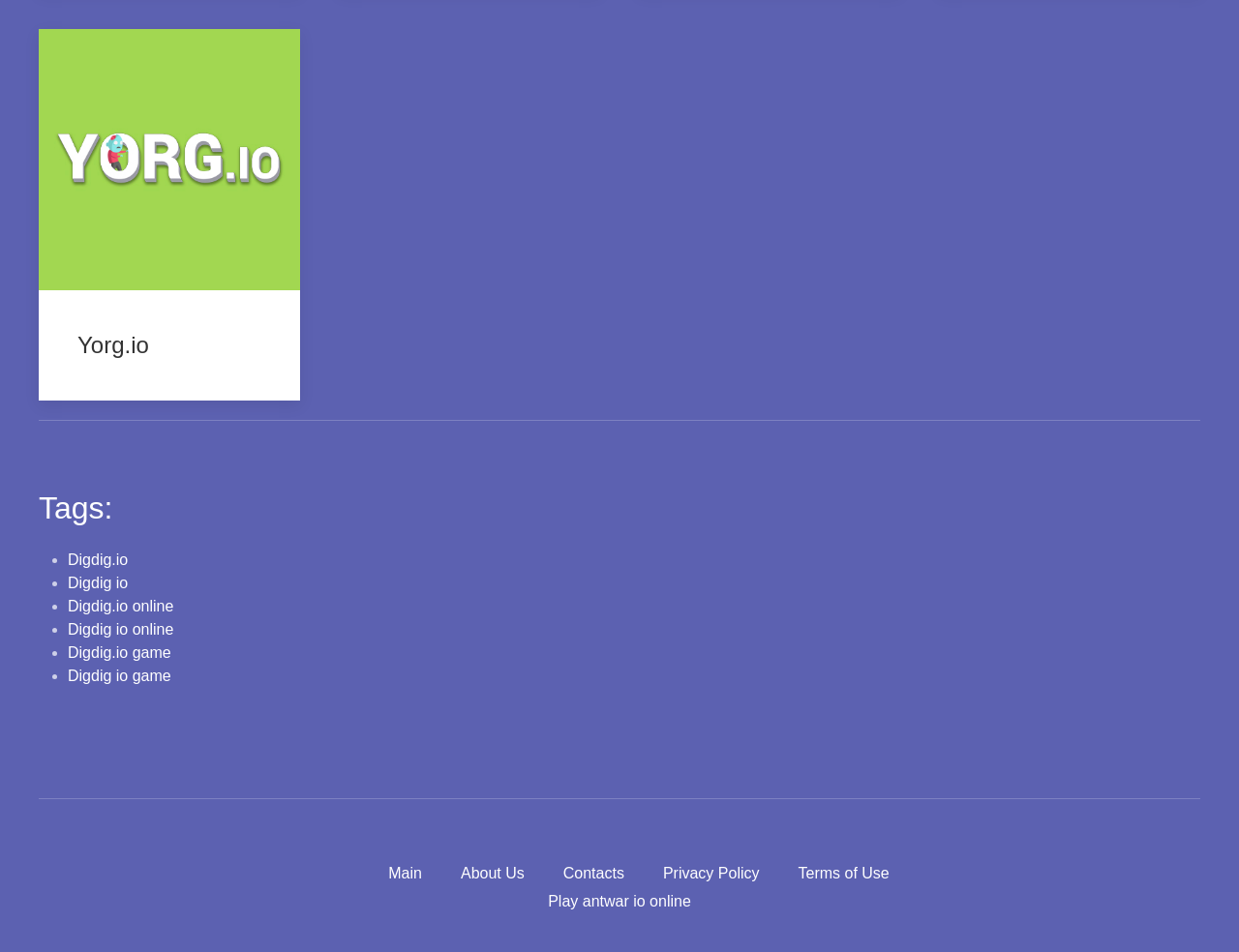Determine the bounding box for the described UI element: "Main".

[0.313, 0.9, 0.341, 0.935]